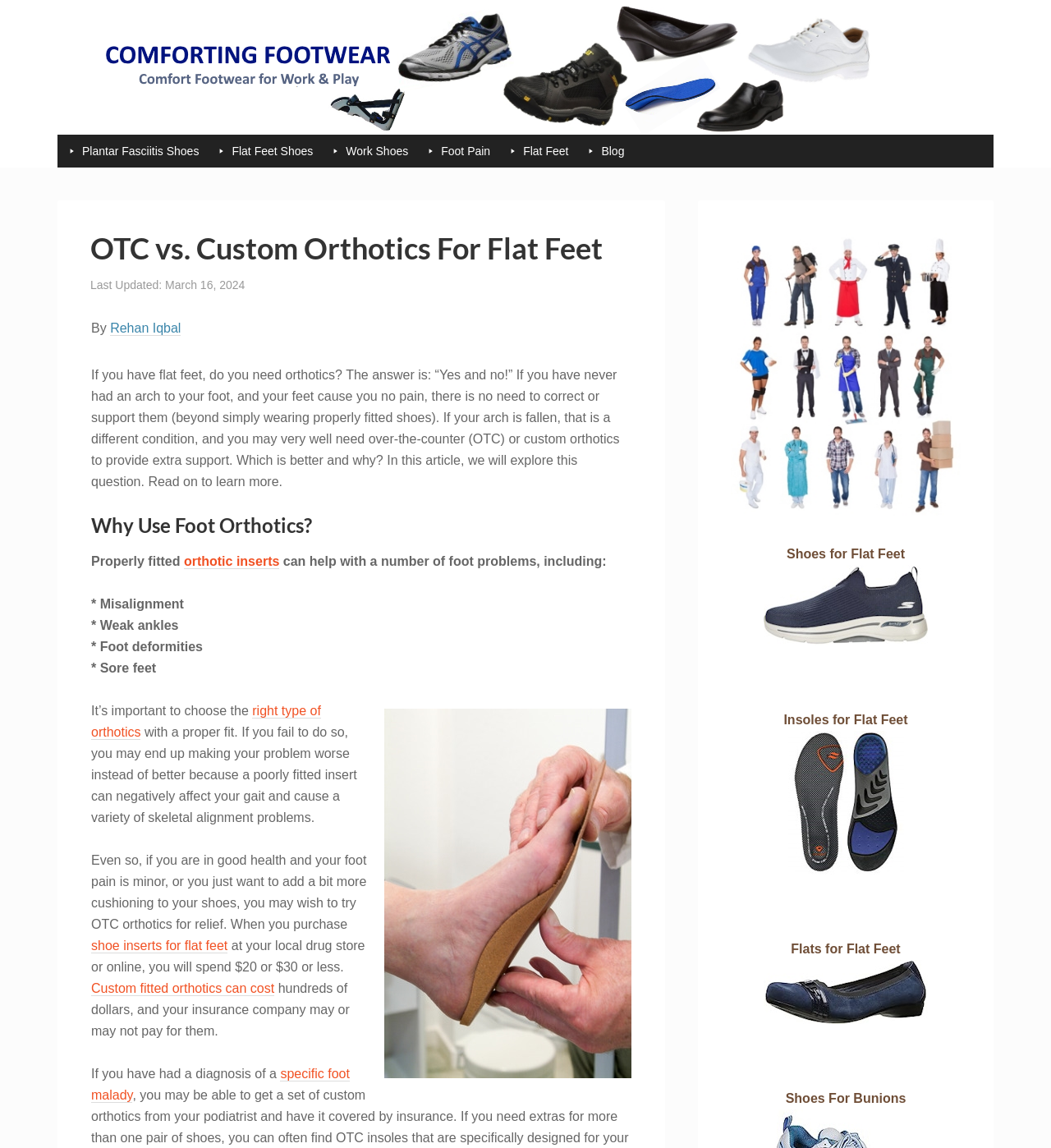What is the alternative to custom orthotics?
Using the details shown in the screenshot, provide a comprehensive answer to the question.

The article suggests that if you are in good health and your foot pain is minor, you may wish to try OTC orthotics for relief, which can be purchased at a local drug store or online for $20 or $30 or less.